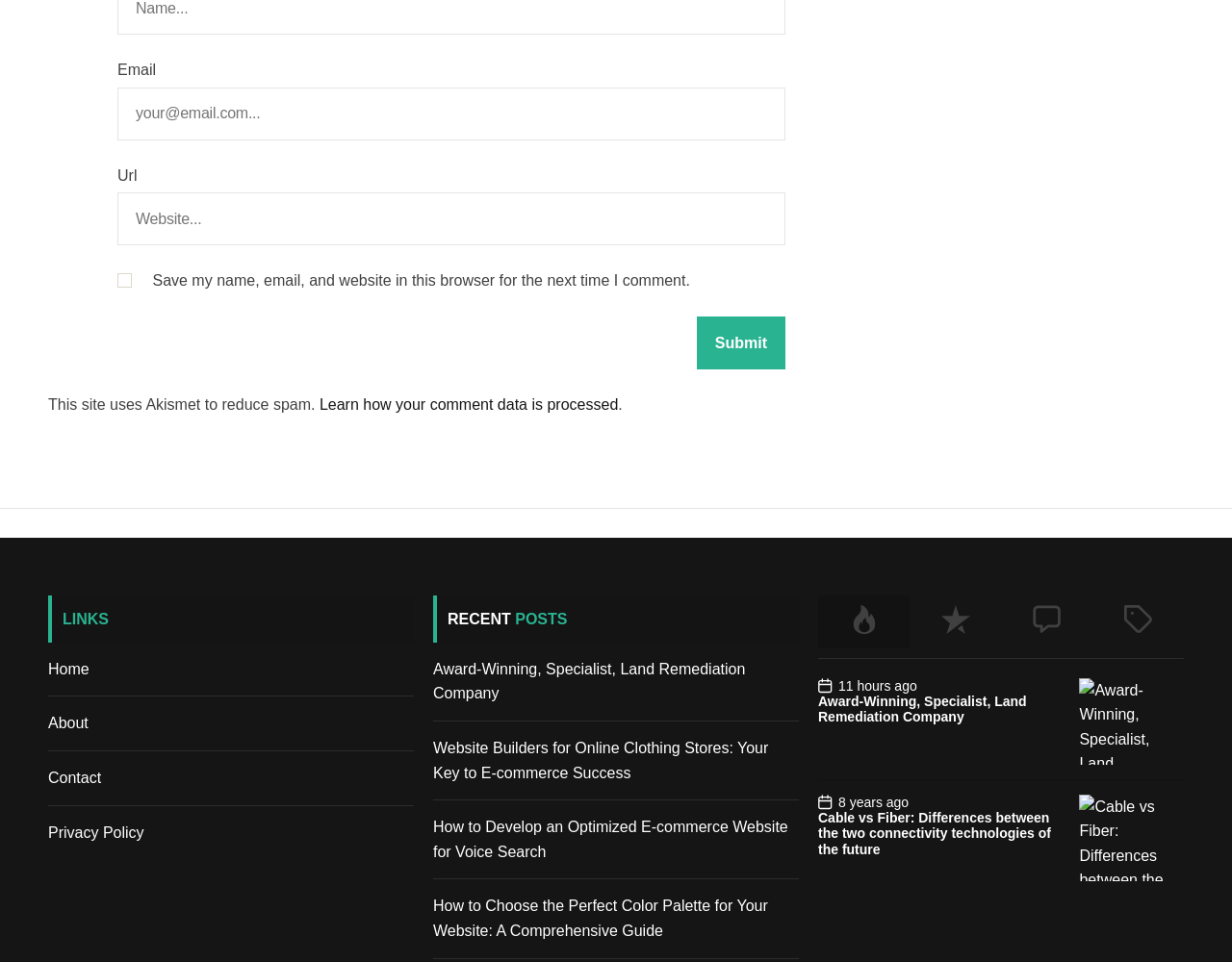Extract the bounding box coordinates for the described element: "Contact". The coordinates should be represented as four float numbers between 0 and 1: [left, top, right, bottom].

[0.039, 0.8, 0.082, 0.817]